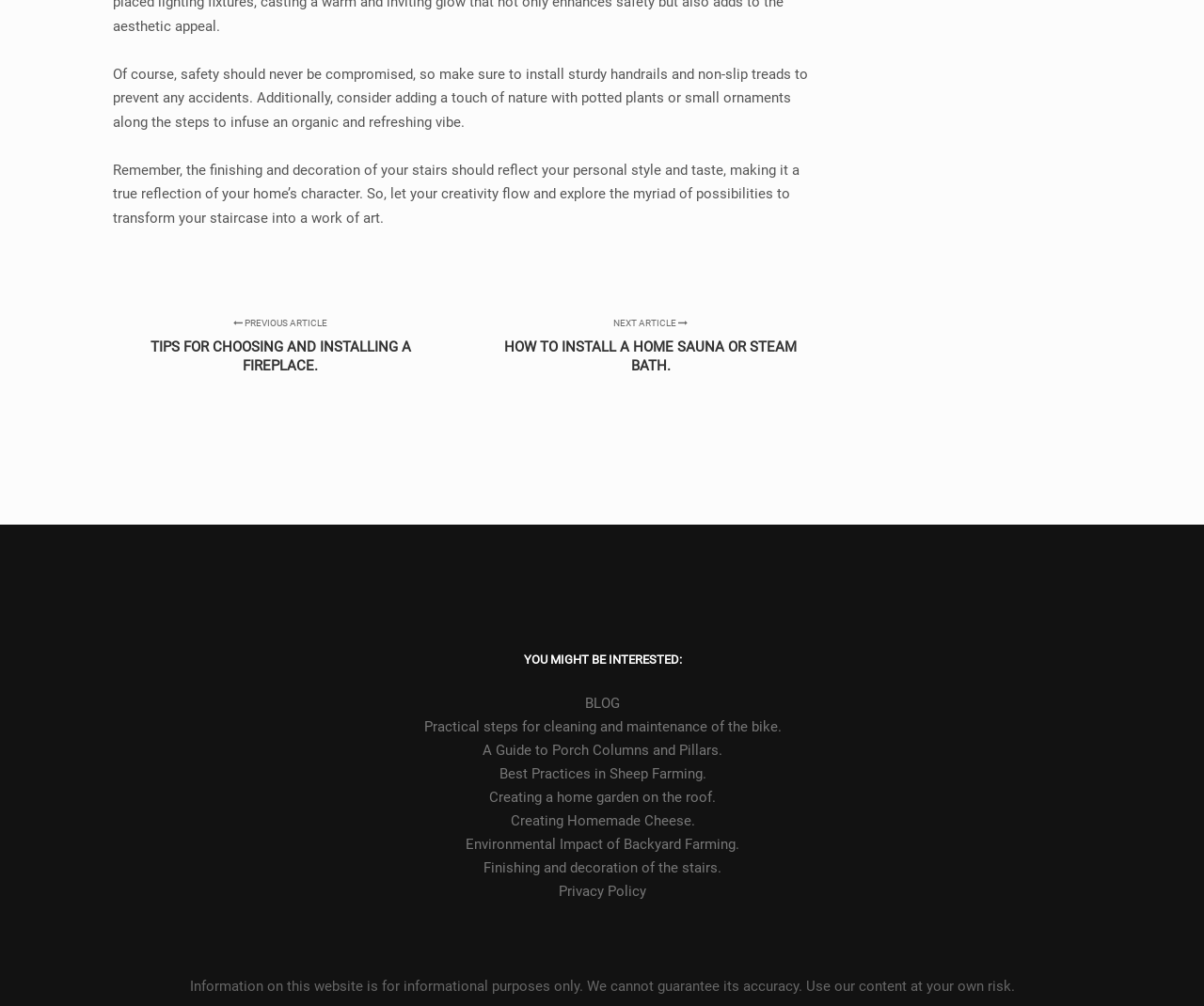Find the bounding box coordinates of the UI element according to this description: "BLOG".

[0.055, 0.688, 0.945, 0.711]